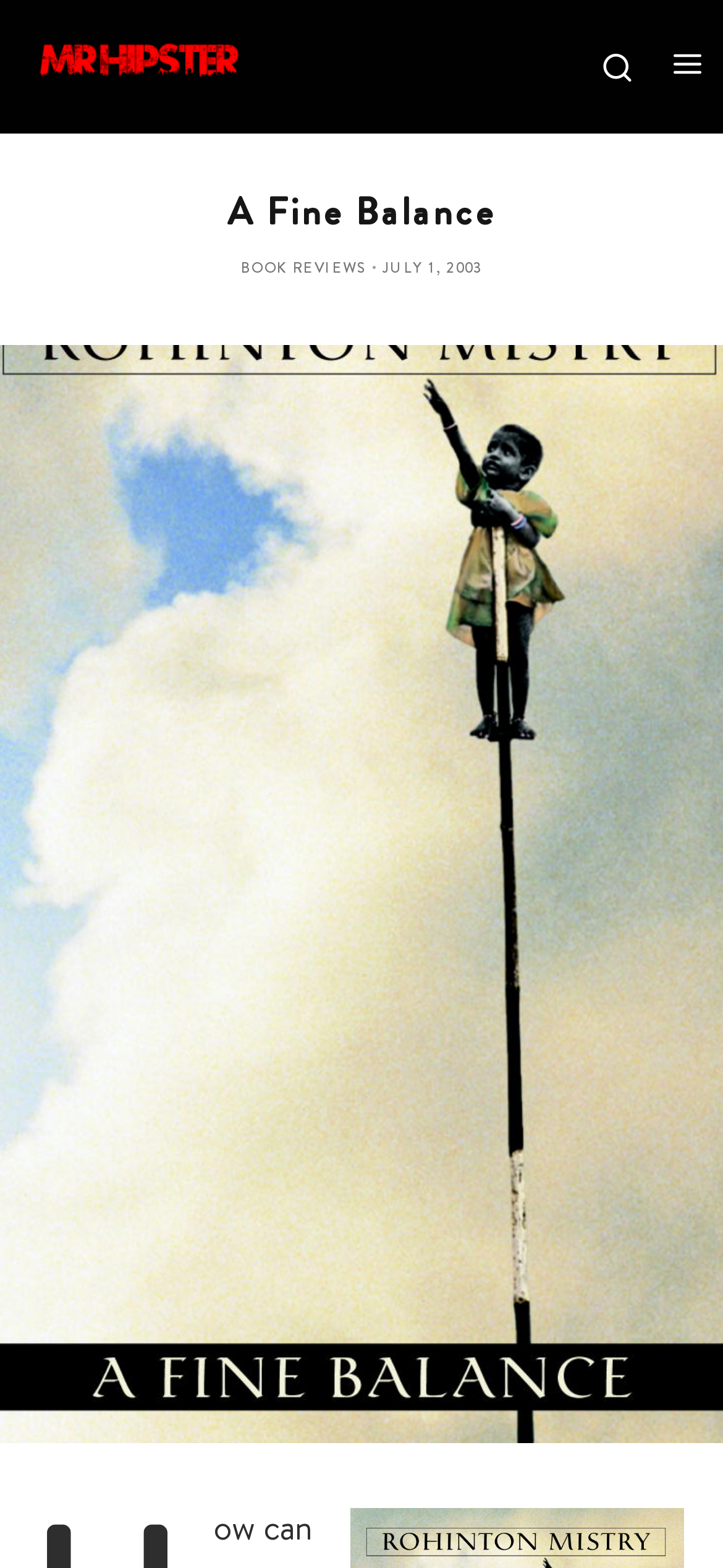When was the review published?
Deliver a detailed and extensive answer to the question.

The publication date of the review can be found in the time element with the text 'JULY 1, 2003'.